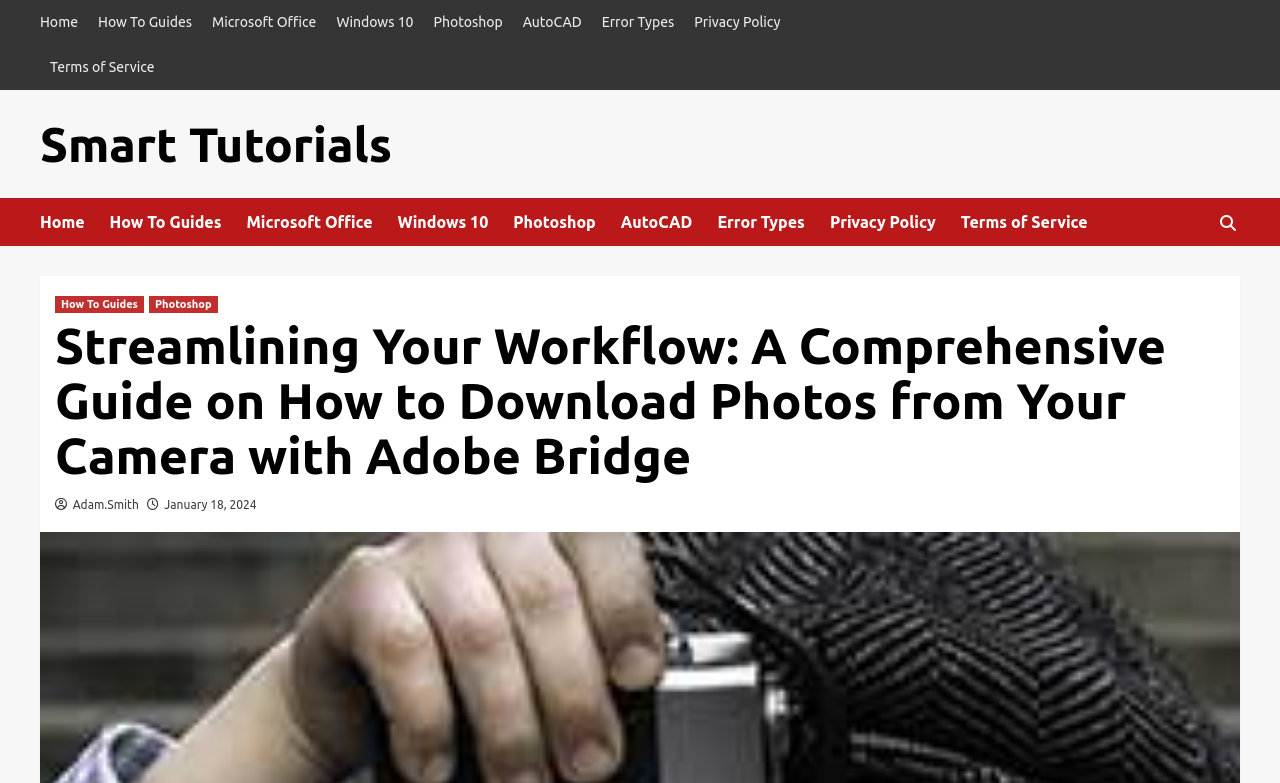Locate the coordinates of the bounding box for the clickable region that fulfills this instruction: "go to home page".

[0.031, 0.0, 0.069, 0.057]